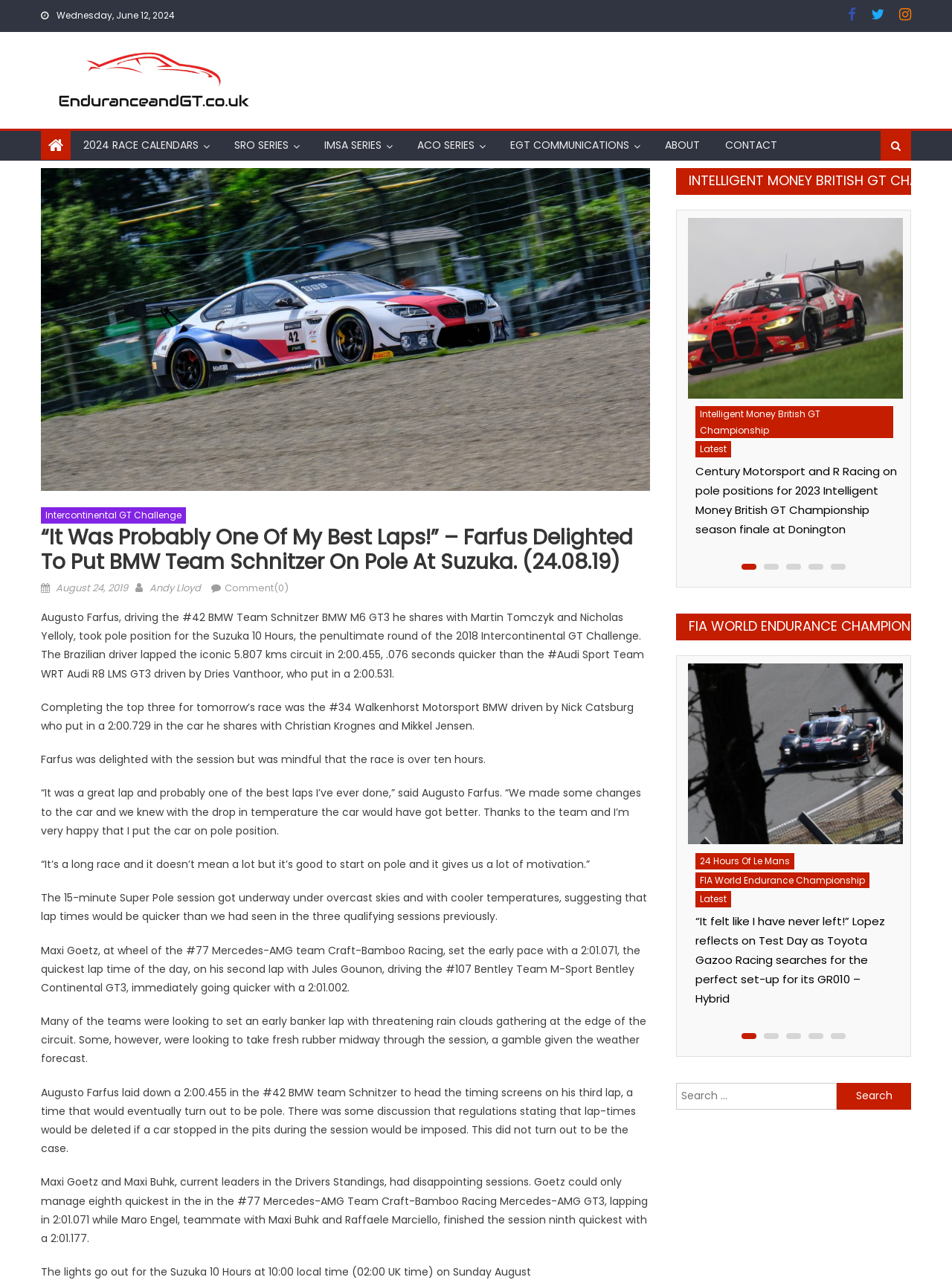Please determine the bounding box coordinates of the element to click in order to execute the following instruction: "Click on the 'Endurance and GT' link". The coordinates should be four float numbers between 0 and 1, specified as [left, top, right, bottom].

[0.043, 0.036, 0.271, 0.089]